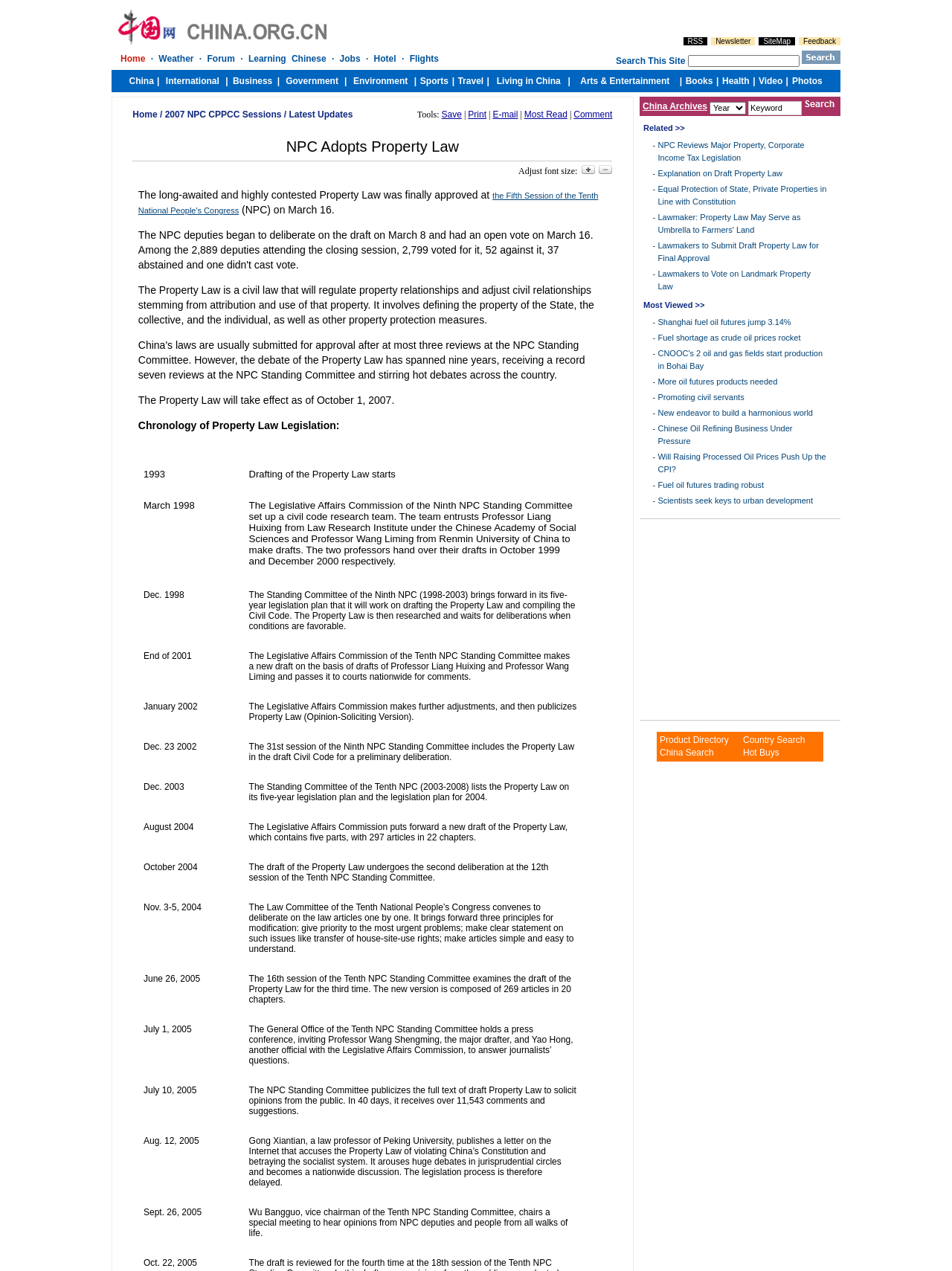Examine the screenshot and answer the question in as much detail as possible: What is the function of the 'Save', 'Print', and 'E-mail' links?

These links are provided to allow users to save, print, or email the webpage content. This is a common feature in webpages to enable users to share or save the content for later reference.